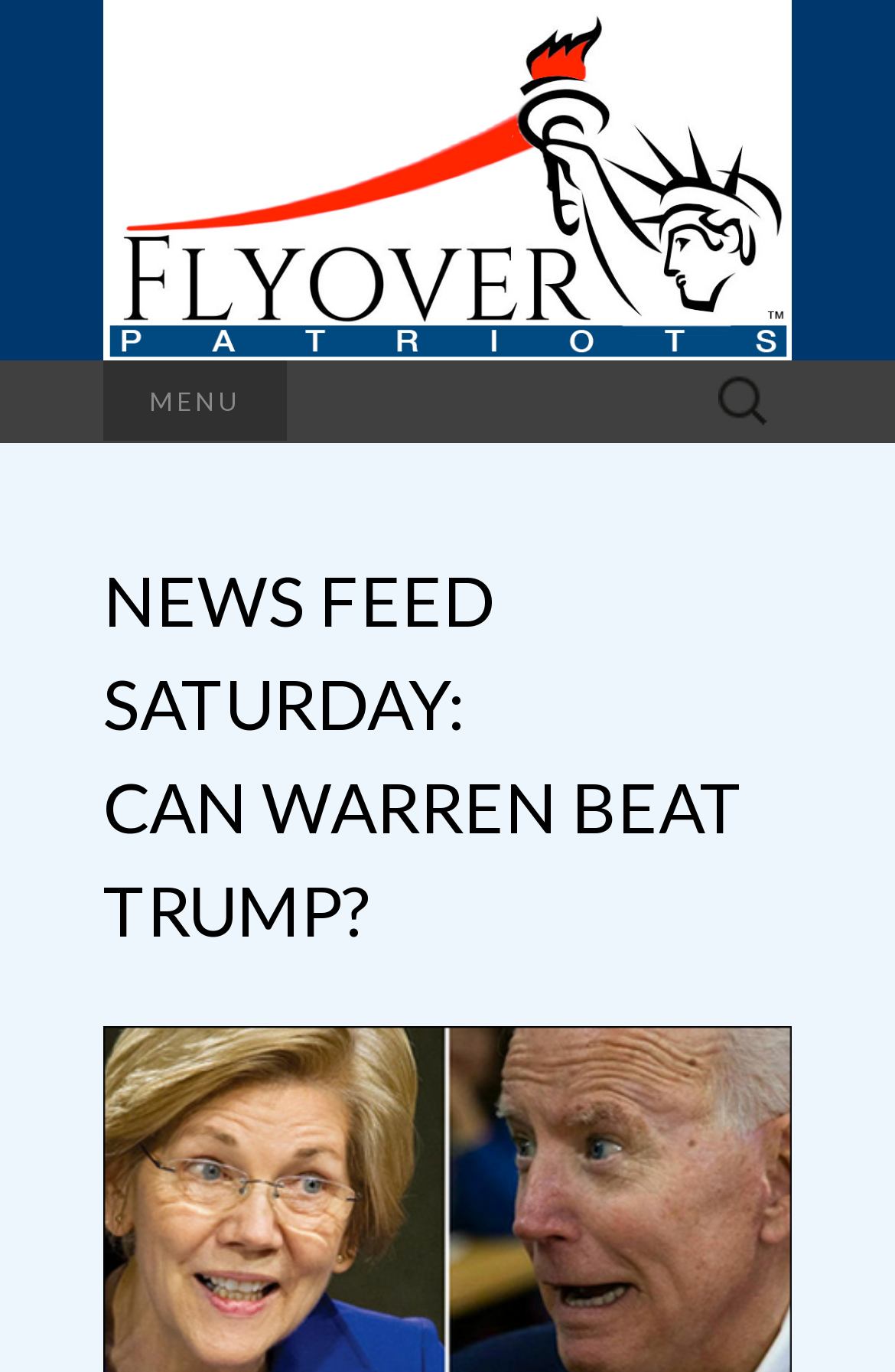What is the topic of the current article?
From the image, respond using a single word or phrase.

Warren beating Trump